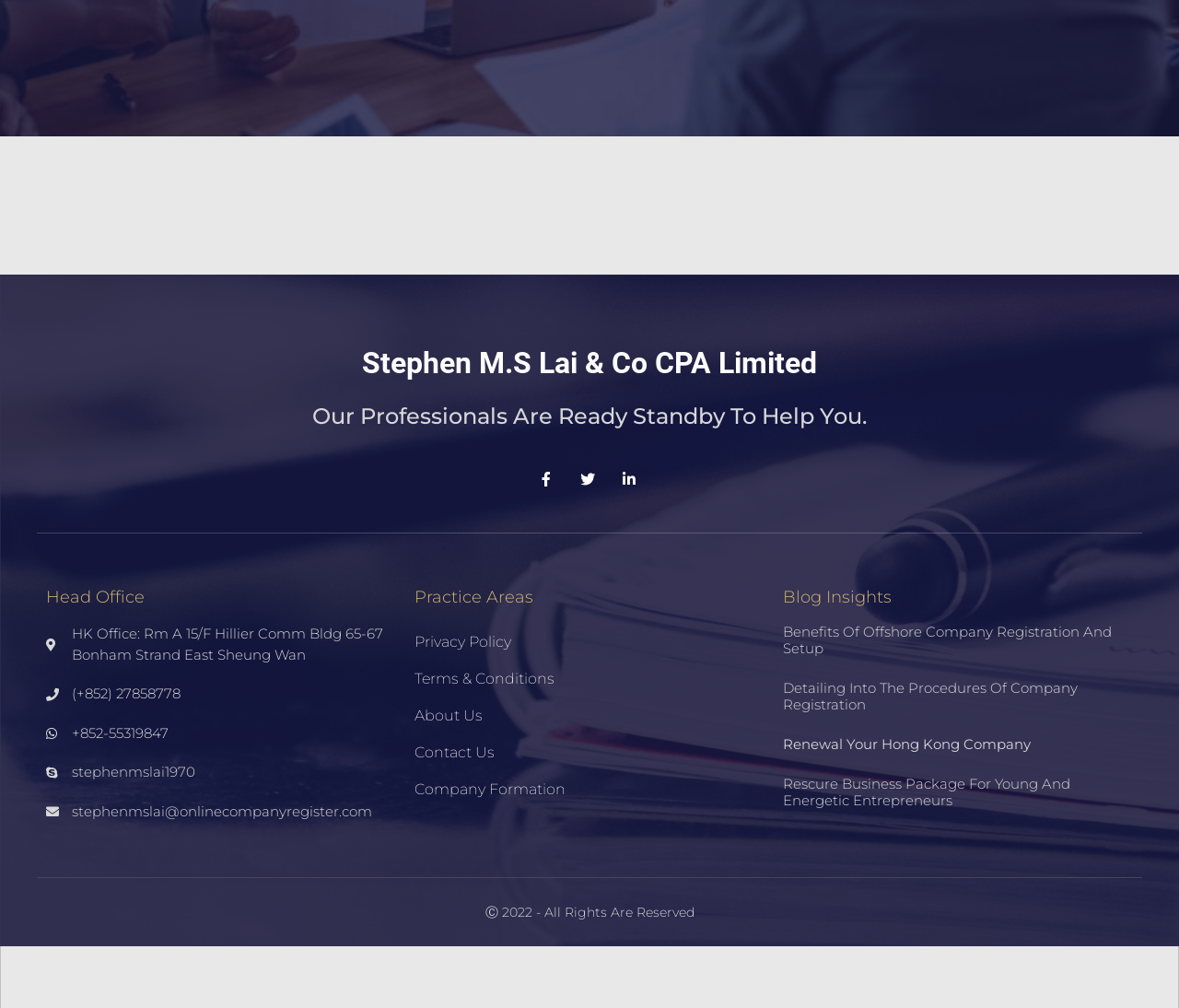Provide a brief response to the question below using one word or phrase:
What is the name of the company?

Stephen M.S Lai & Co CPA Limited